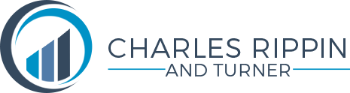Please provide a comprehensive answer to the question below using the information from the image: What type of services does Charles Rippin and Turner provide?

The text 'CHARLES RIPPIN AND TURNER' is prominently displayed, indicating the firm's identity and specialization in providing accountancy and tax services tailored to the needs of the medical sector.